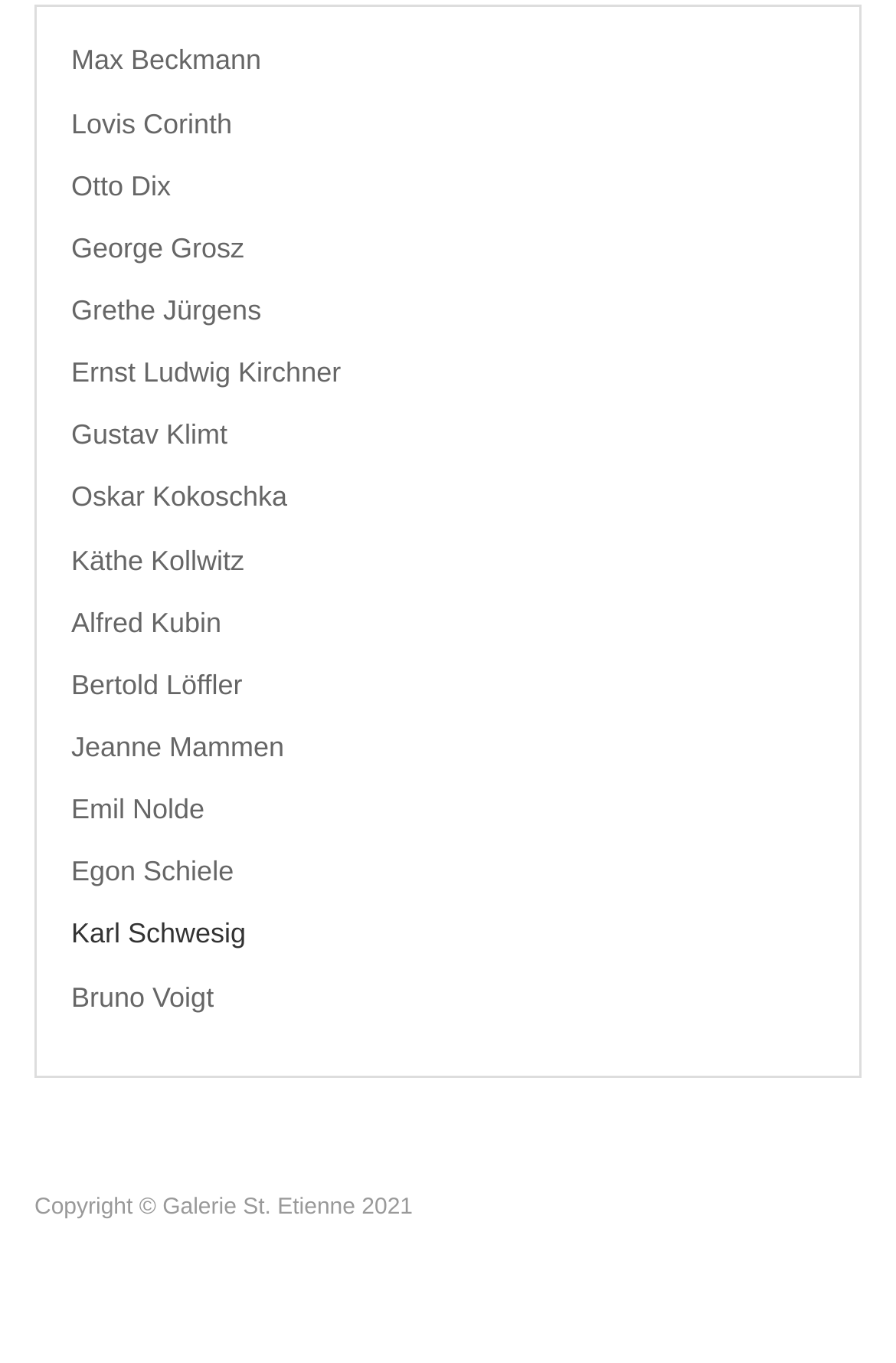Provide a brief response in the form of a single word or phrase:
How many links are on this webpage?

At least 17